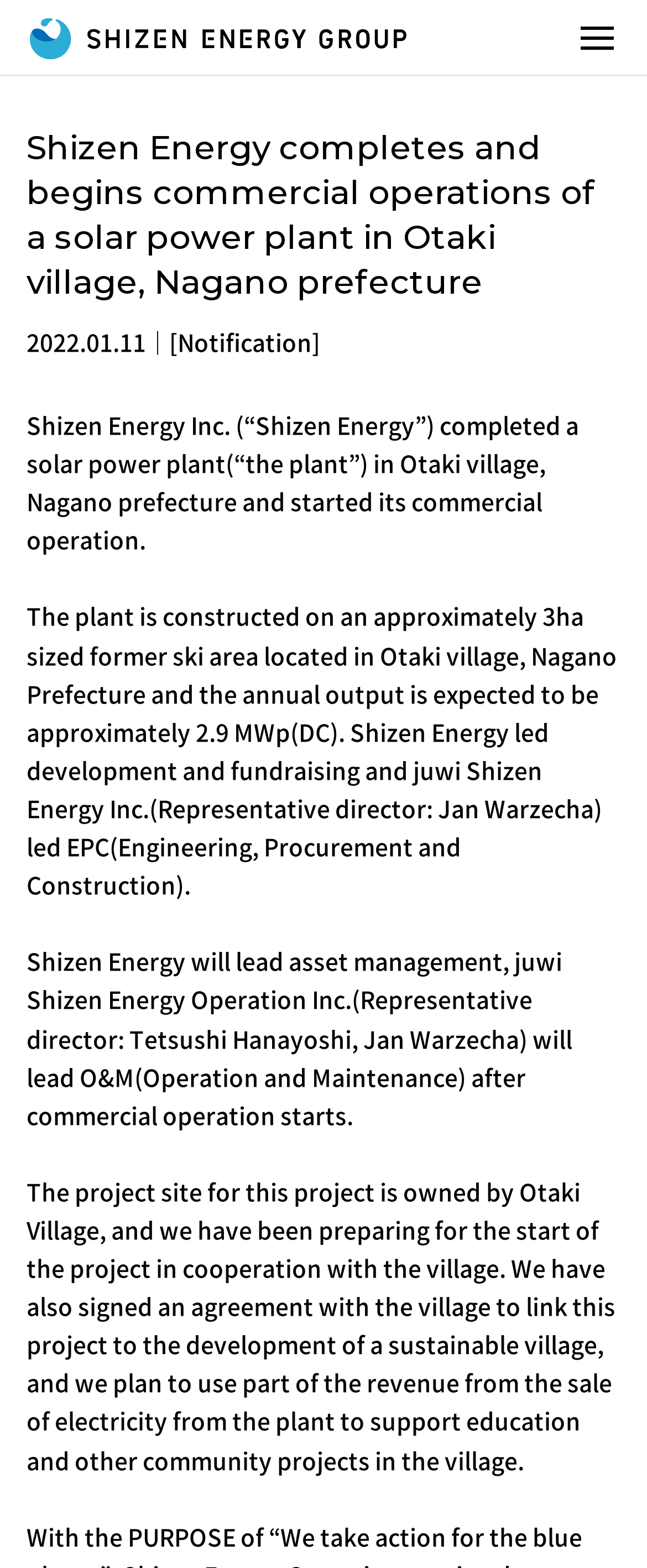What is the location of the solar power plant?
Based on the screenshot, give a detailed explanation to answer the question.

I found the answer by reading the first sentence of the main text, which states 'Shizen Energy Inc. (“Shizen Energy”) completed a solar power plant(“the plant”) in Otaki village, Nagano prefecture and started its commercial operation.'